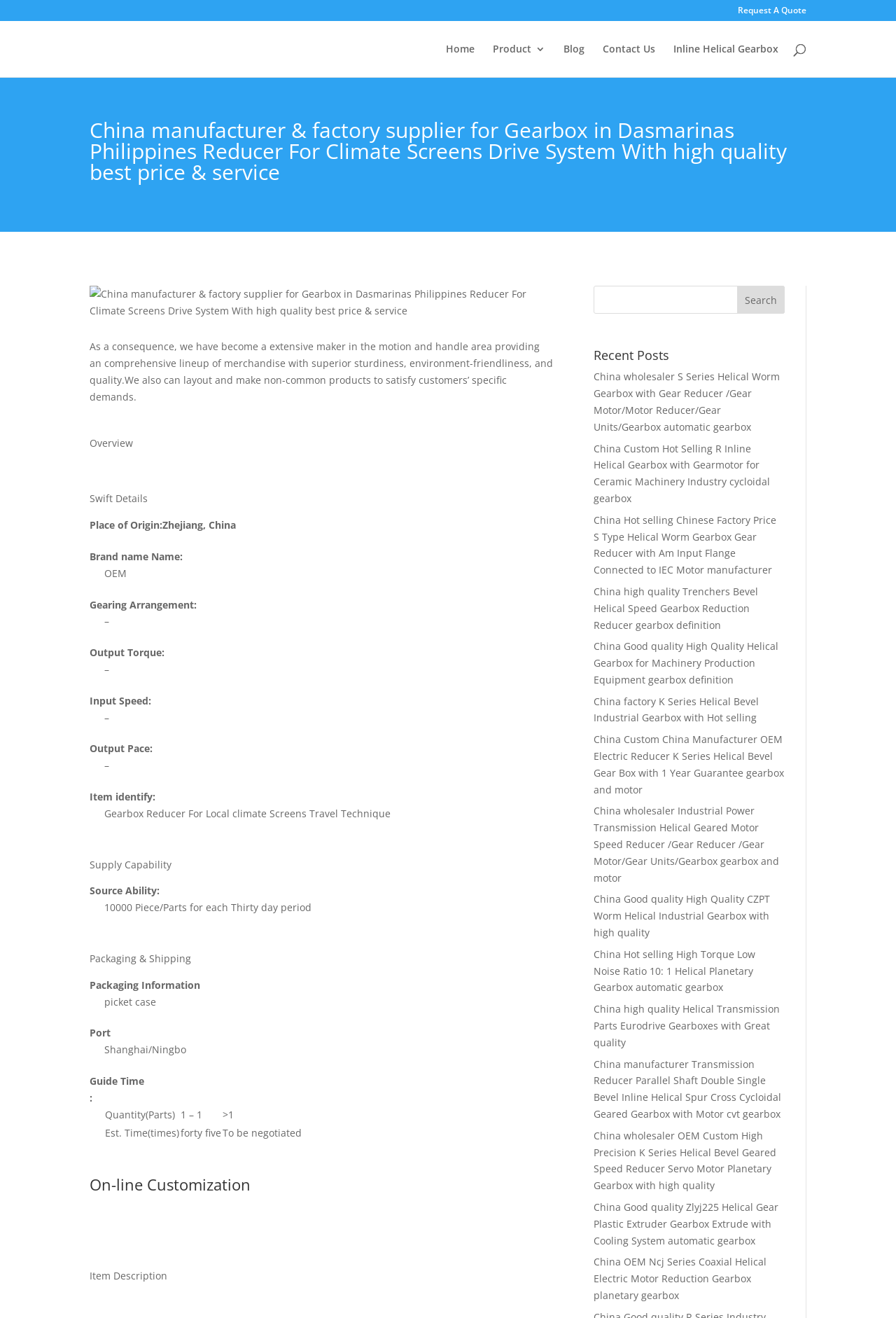Determine the bounding box coordinates of the region that needs to be clicked to achieve the task: "Go to home page".

[0.498, 0.033, 0.53, 0.058]